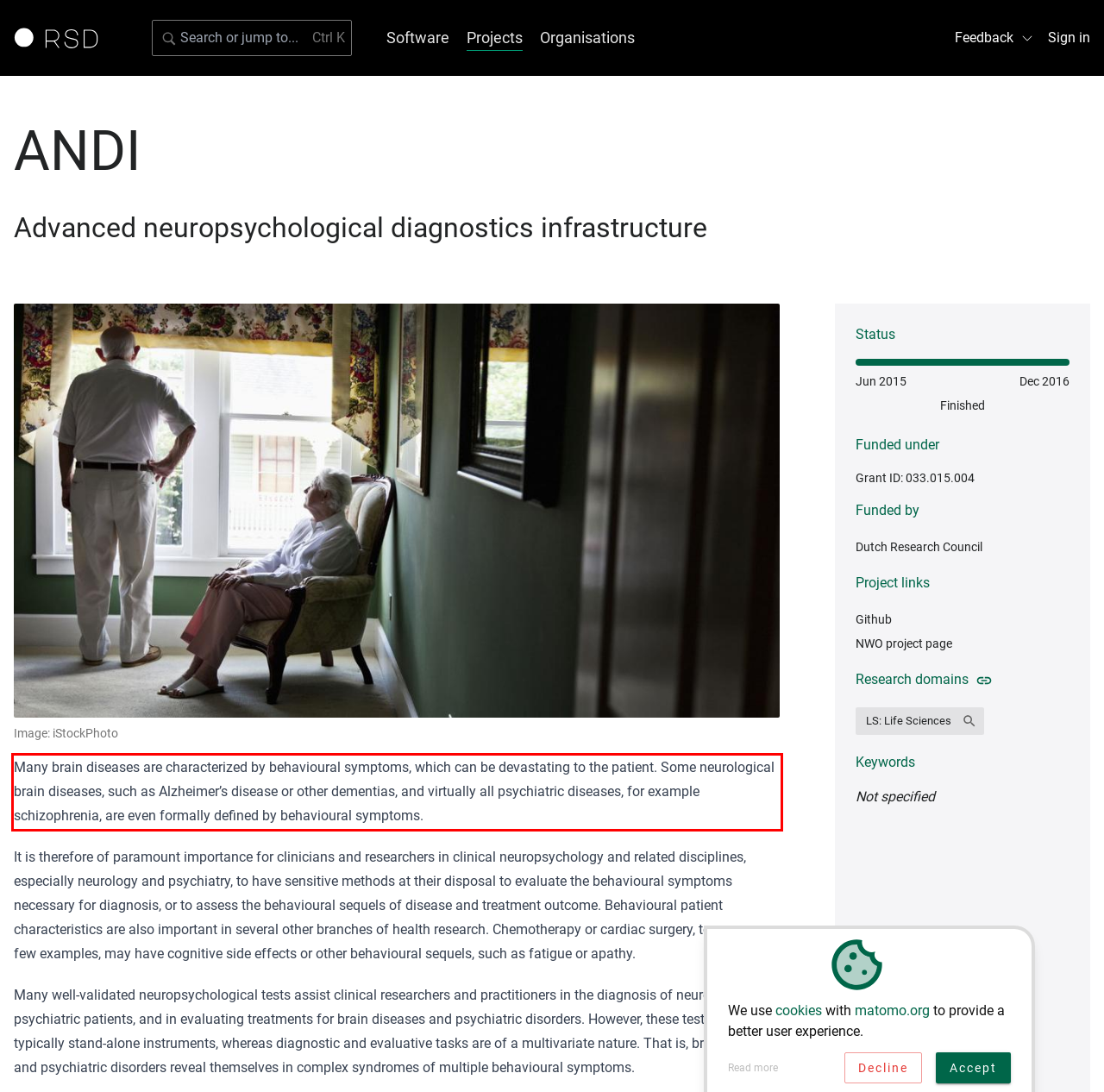There is a screenshot of a webpage with a red bounding box around a UI element. Please use OCR to extract the text within the red bounding box.

Many brain diseases are characterized by behavioural symptoms, which can be devastating to the patient. Some neurological brain diseases, such as Alzheimer’s disease or other dementias, and virtually all psychiatric diseases, for example schizophrenia, are even formally defined by behavioural symptoms.